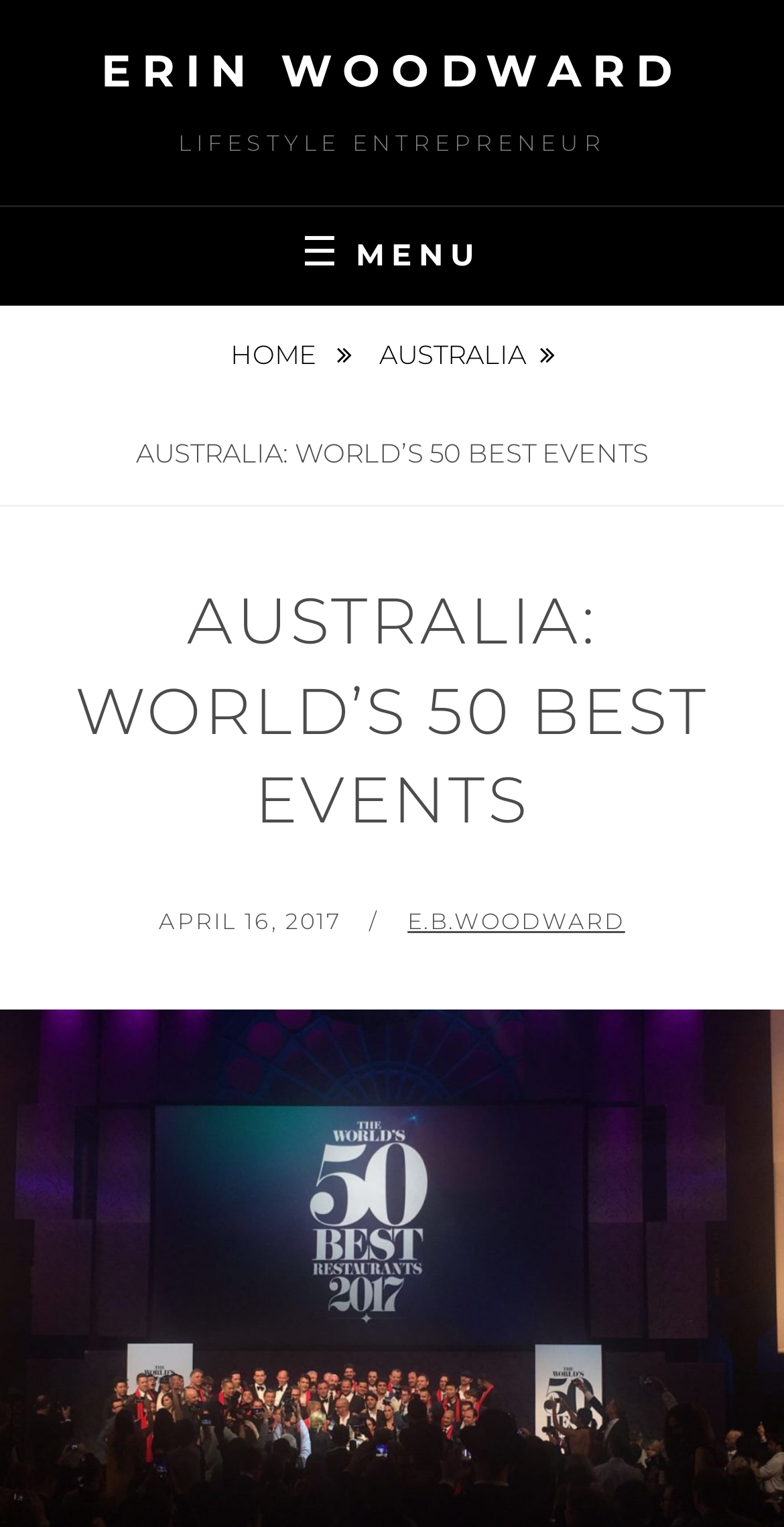What is the name of the website?
Provide a well-explained and detailed answer to the question.

I found the website name by looking at the top section of the webpage, where it says 'ERIN WOODWARD' in a link element.